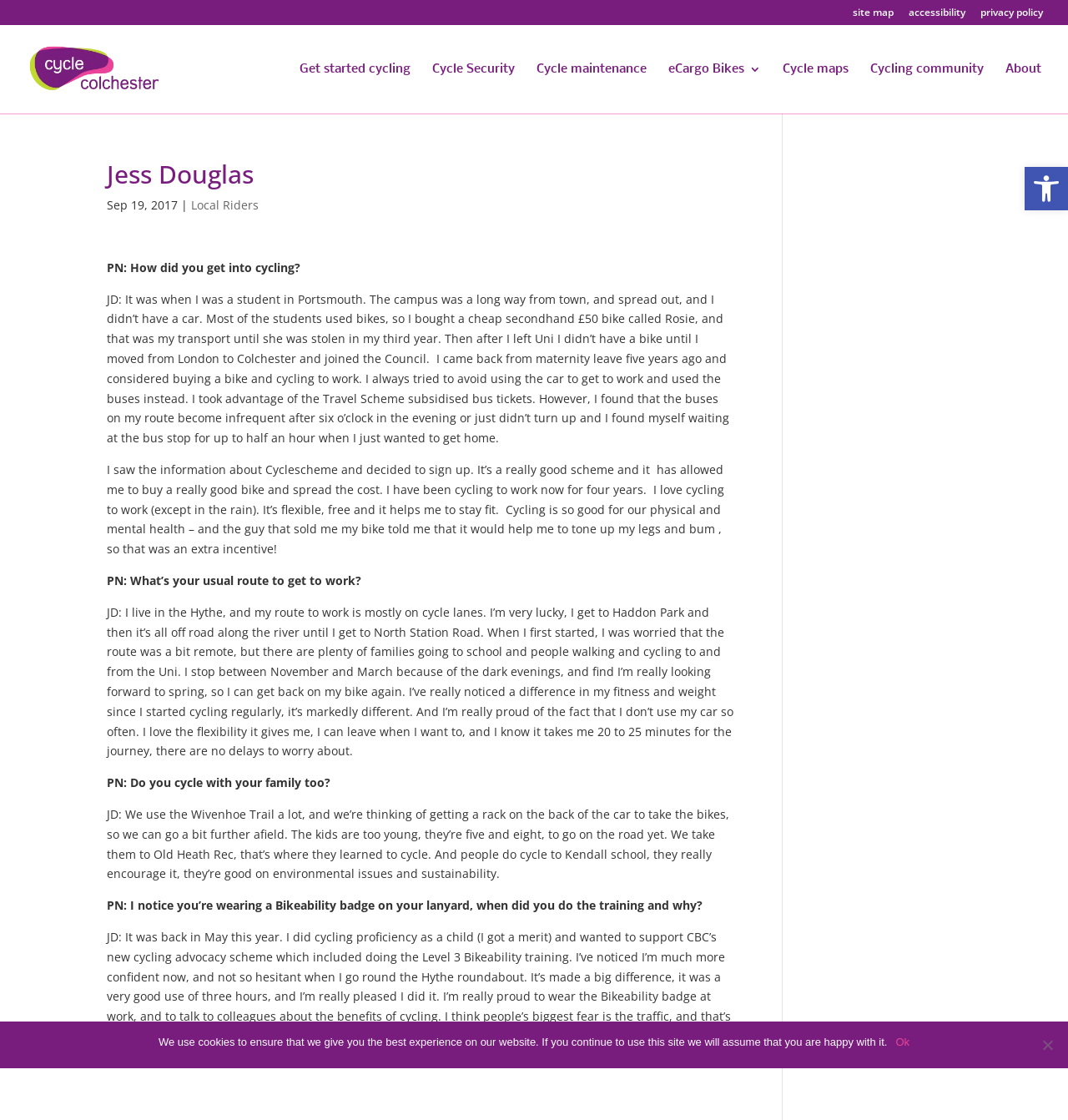Identify the bounding box coordinates for the element that needs to be clicked to fulfill this instruction: "Open accessibility tools". Provide the coordinates in the format of four float numbers between 0 and 1: [left, top, right, bottom].

[0.959, 0.149, 1.0, 0.188]